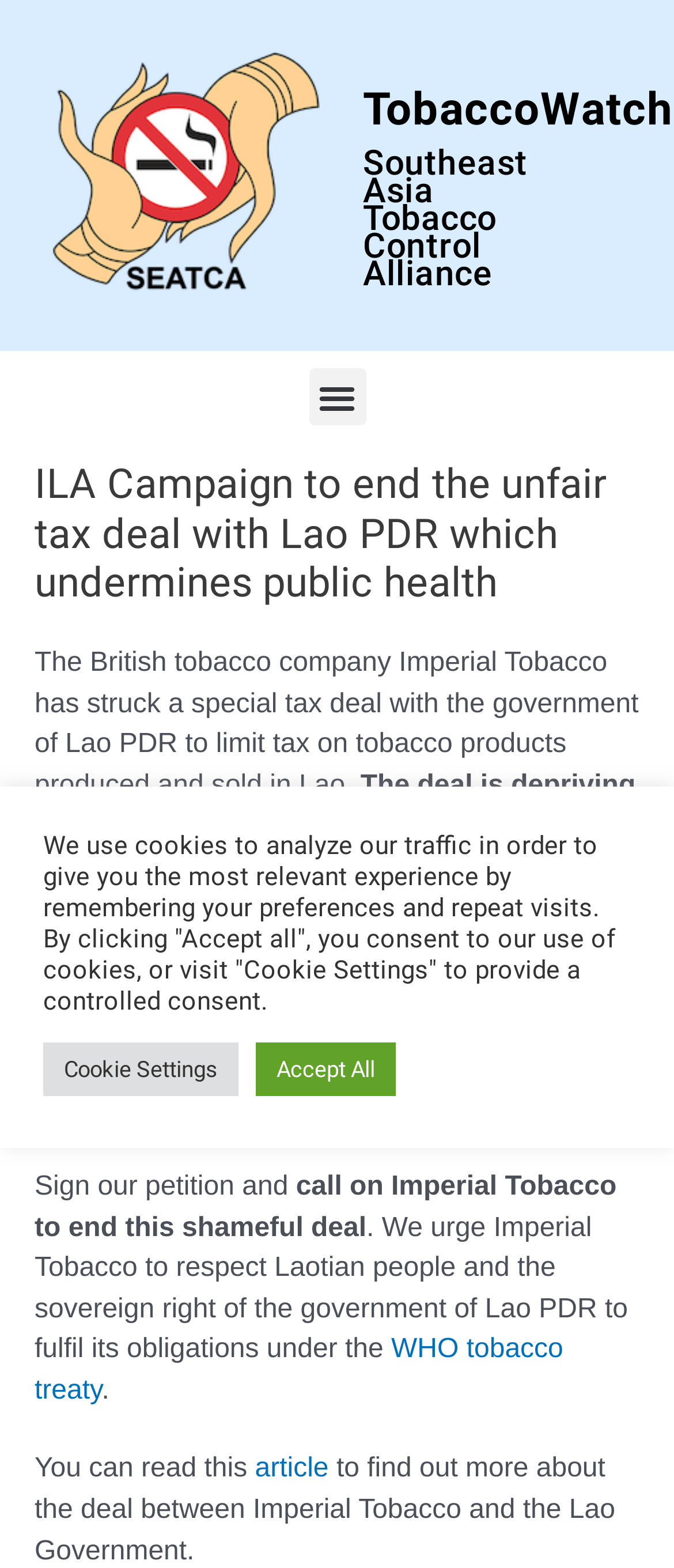Please identify the bounding box coordinates of the clickable element to fulfill the following instruction: "Visit TobaccoWatch". The coordinates should be four float numbers between 0 and 1, i.e., [left, top, right, bottom].

[0.538, 0.053, 1.0, 0.086]